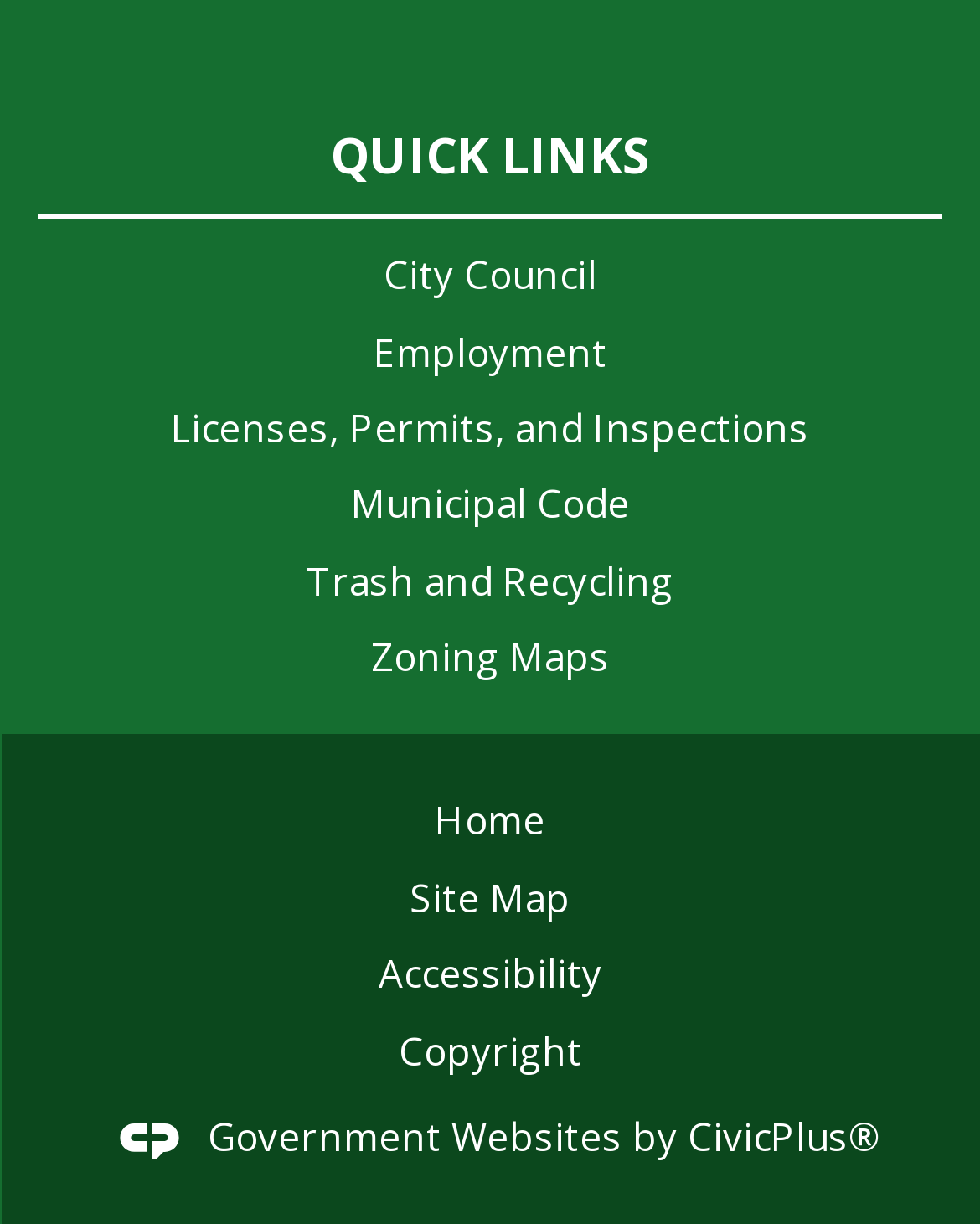Please specify the bounding box coordinates of the clickable region necessary for completing the following instruction: "access Zoning Maps". The coordinates must consist of four float numbers between 0 and 1, i.e., [left, top, right, bottom].

[0.378, 0.446, 0.622, 0.487]